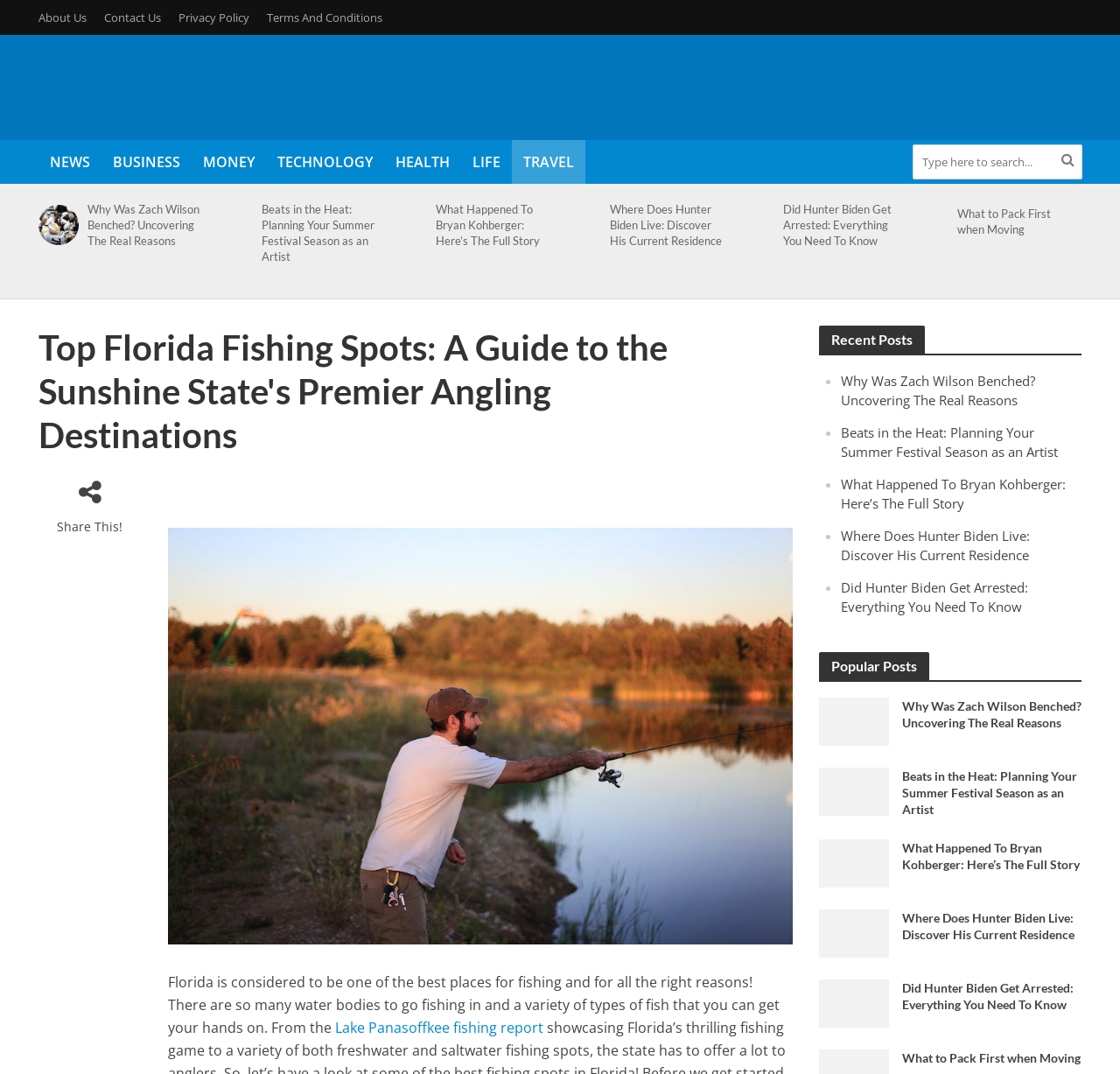Find and provide the bounding box coordinates for the UI element described here: "Lake Panasoffkee fishing report". The coordinates should be given as four float numbers between 0 and 1: [left, top, right, bottom].

[0.299, 0.948, 0.485, 0.969]